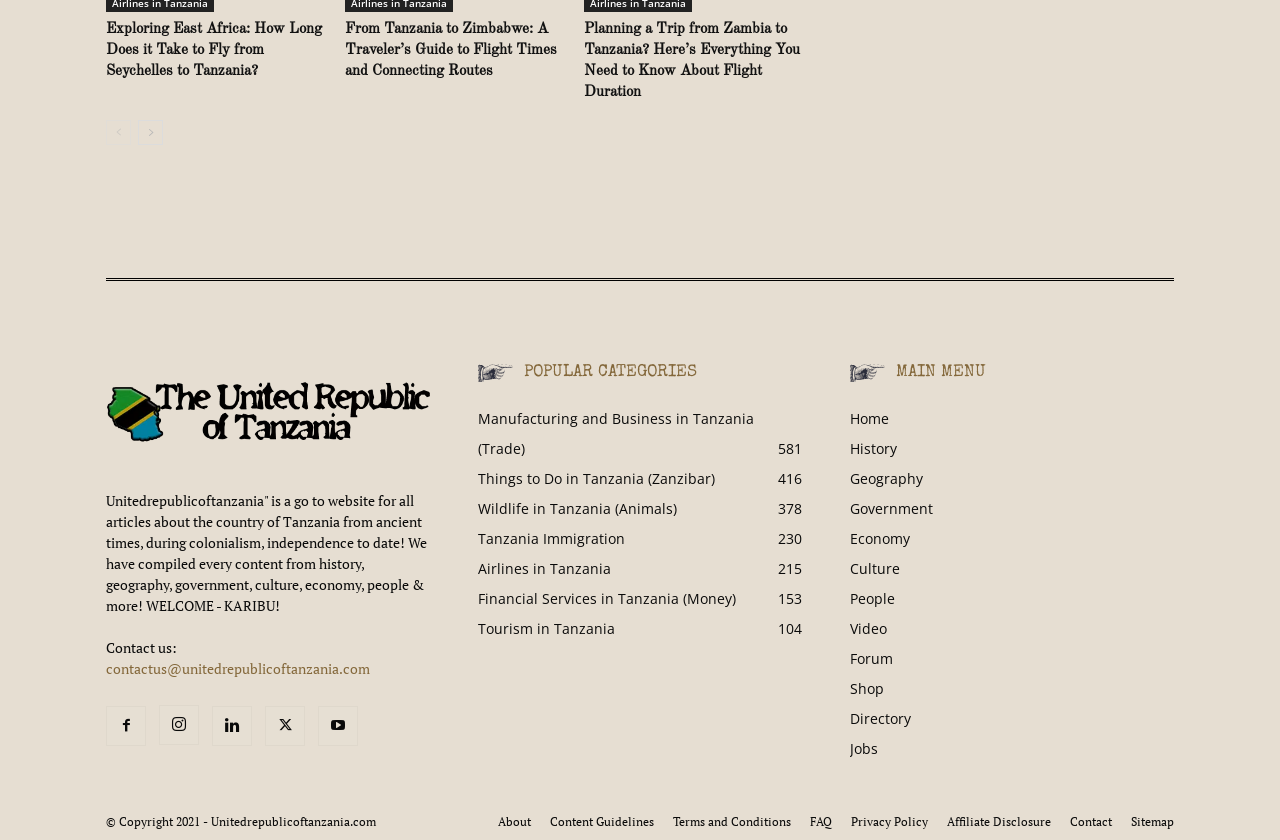Bounding box coordinates are specified in the format (top-left x, top-left y, bottom-right x, bottom-right y). All values are floating point numbers bounded between 0 and 1. Please provide the bounding box coordinate of the region this sentence describes: Airlines in Tanzania215

[0.373, 0.665, 0.477, 0.688]